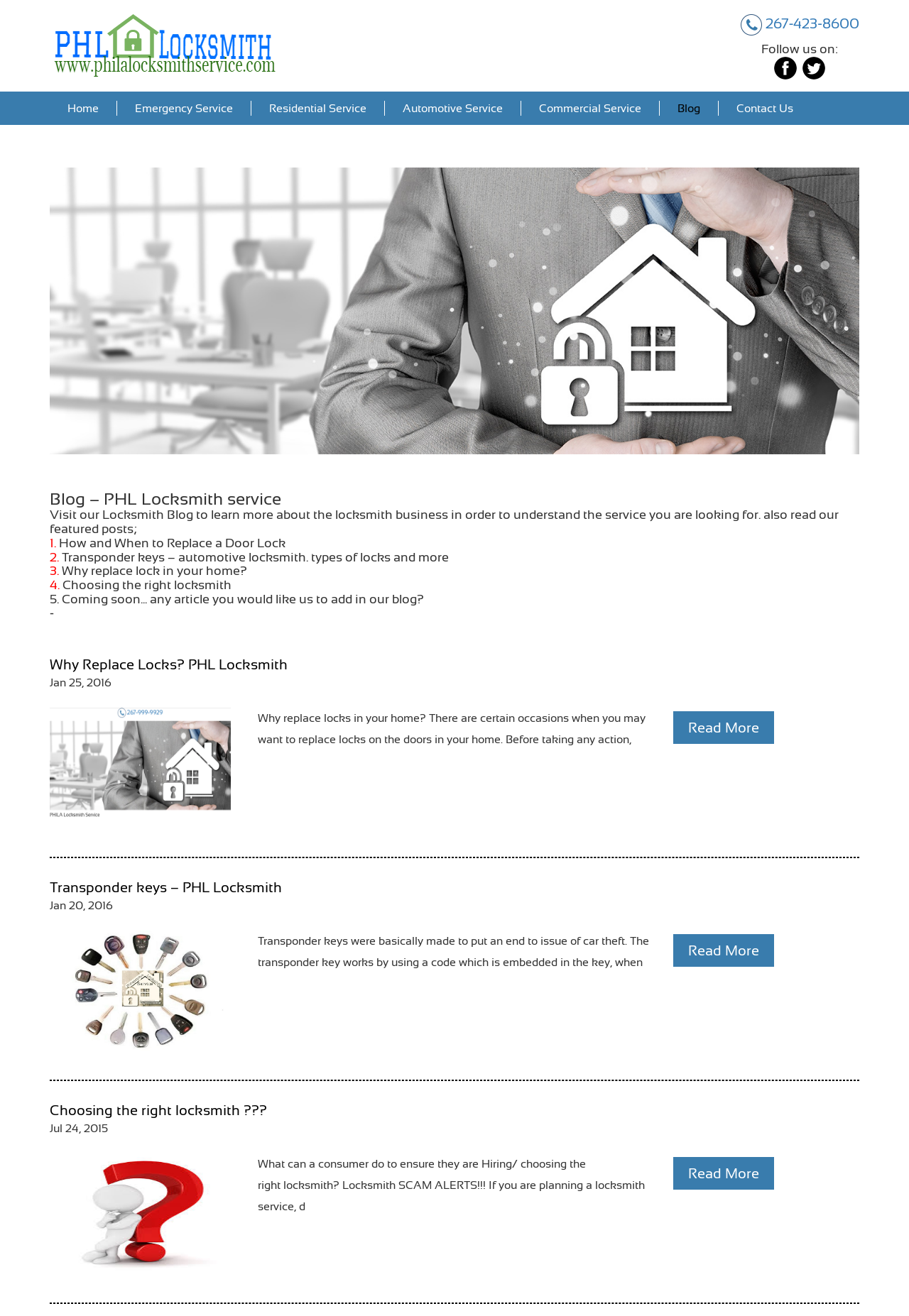How many featured posts are listed?
Please ensure your answer is as detailed and informative as possible.

I counted the number of featured posts by looking at the section that lists the posts and found five heading elements, each with a number and a title, indicating five featured posts.